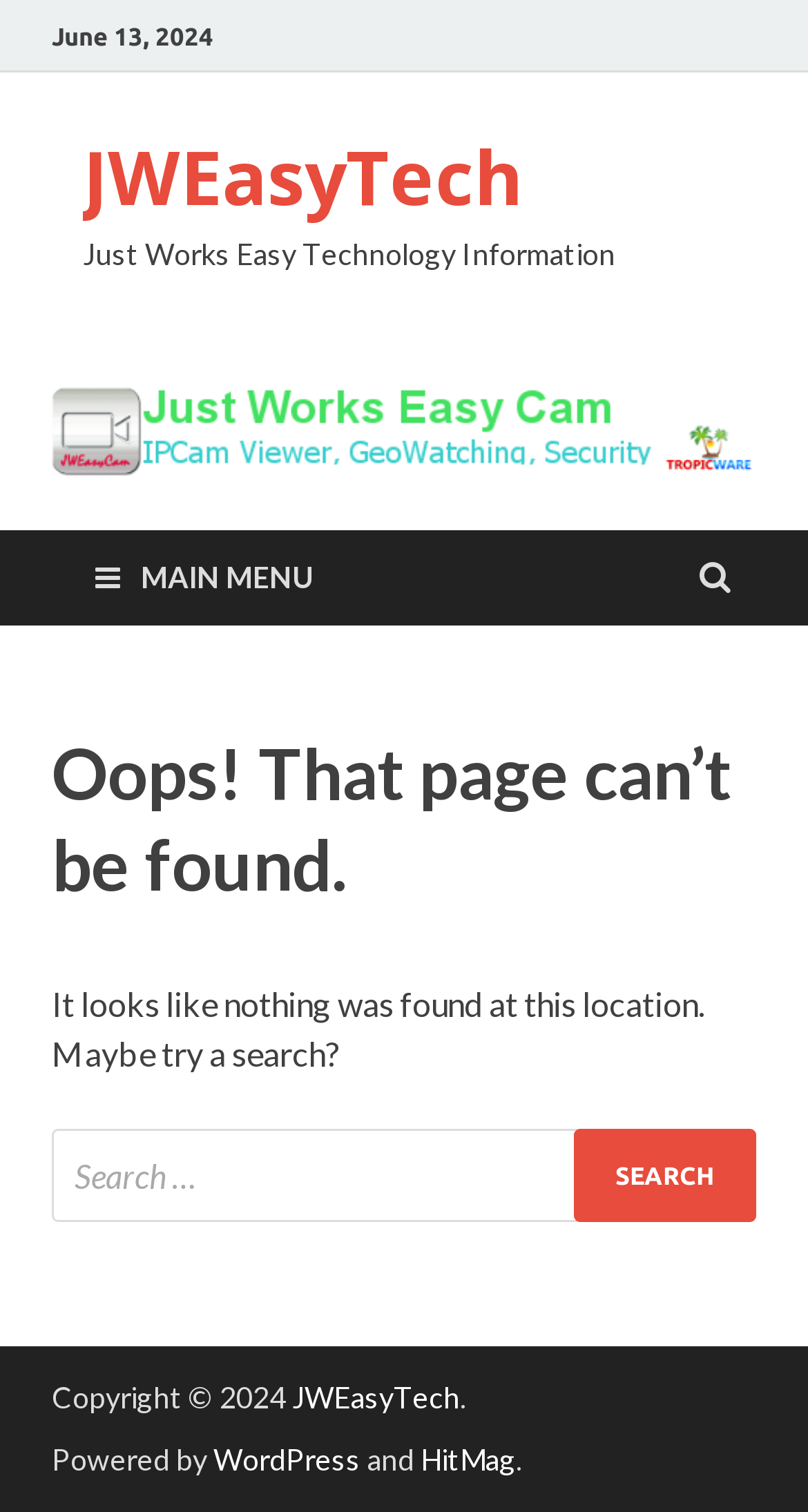Determine the coordinates of the bounding box that should be clicked to complete the instruction: "click on MAIN MENU". The coordinates should be represented by four float numbers between 0 and 1: [left, top, right, bottom].

[0.077, 0.351, 0.428, 0.414]